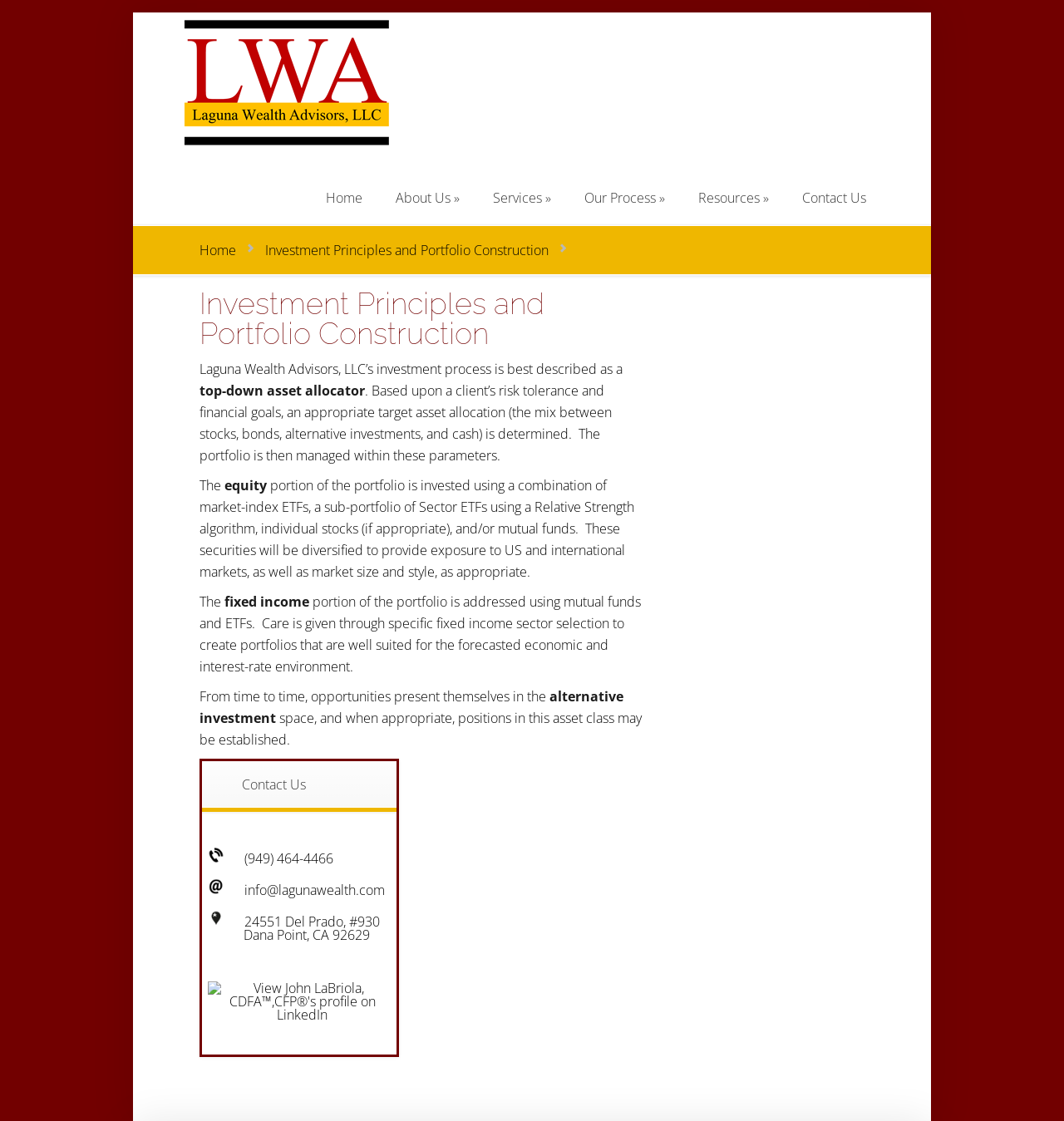Please identify the bounding box coordinates of the area I need to click to accomplish the following instruction: "Click on Home".

[0.292, 0.16, 0.355, 0.193]